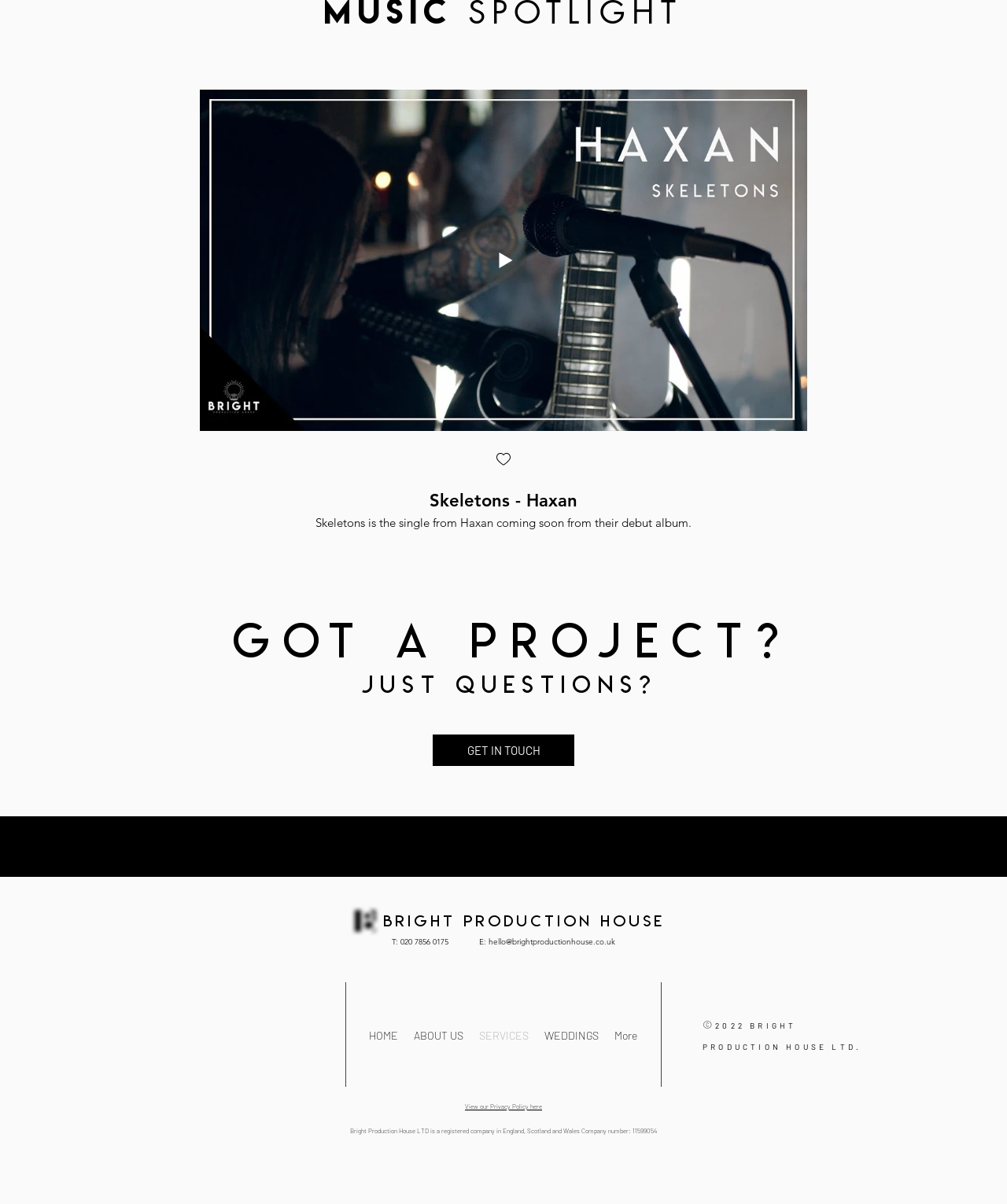Please provide the bounding box coordinates for the element that needs to be clicked to perform the instruction: "Click the 'Next Item' button". The coordinates must consist of four float numbers between 0 and 1, formatted as [left, top, right, bottom].

[0.964, 0.203, 0.982, 0.229]